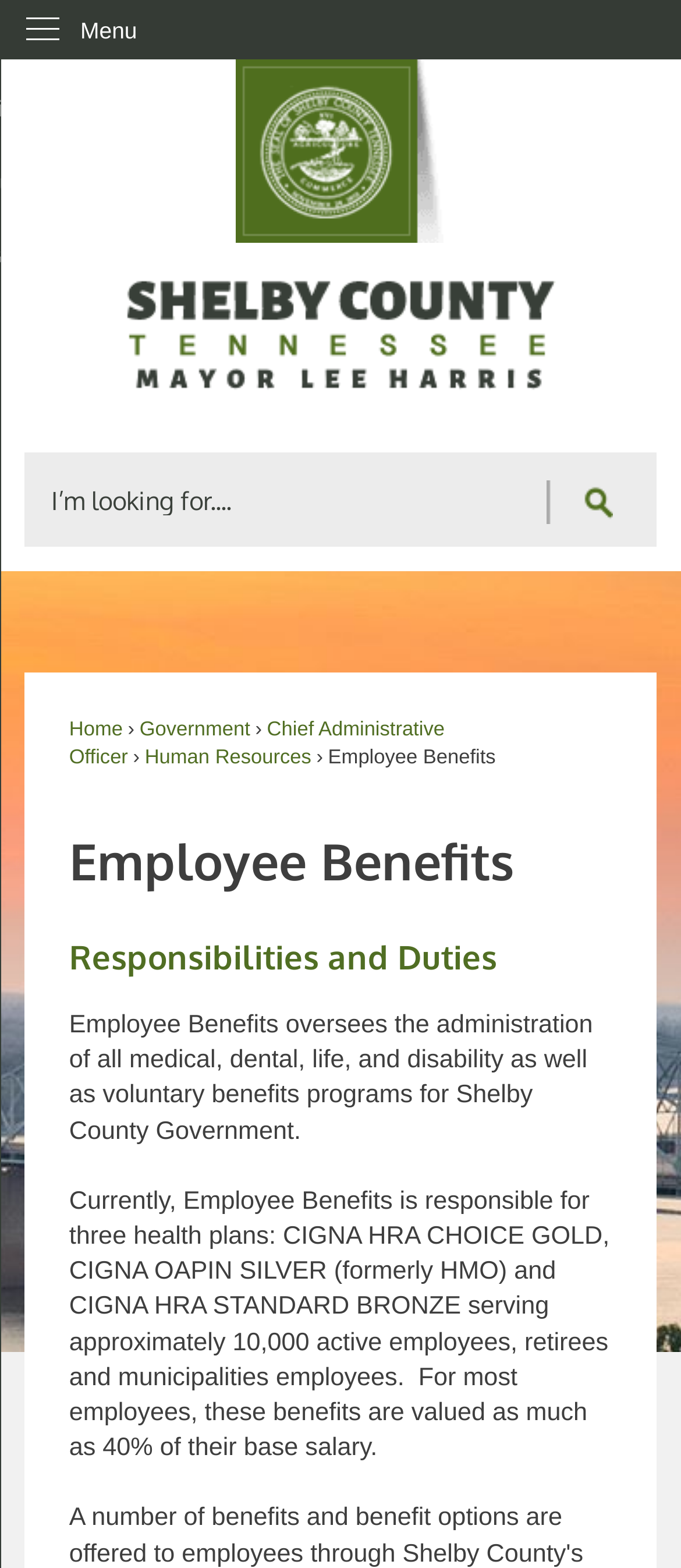Using the details from the image, please elaborate on the following question: What percentage of base salary are benefits valued for most employees?

I obtained the answer by reading the text on the webpage, which mentions that for most employees, these benefits are valued as much as 40% of their base salary.